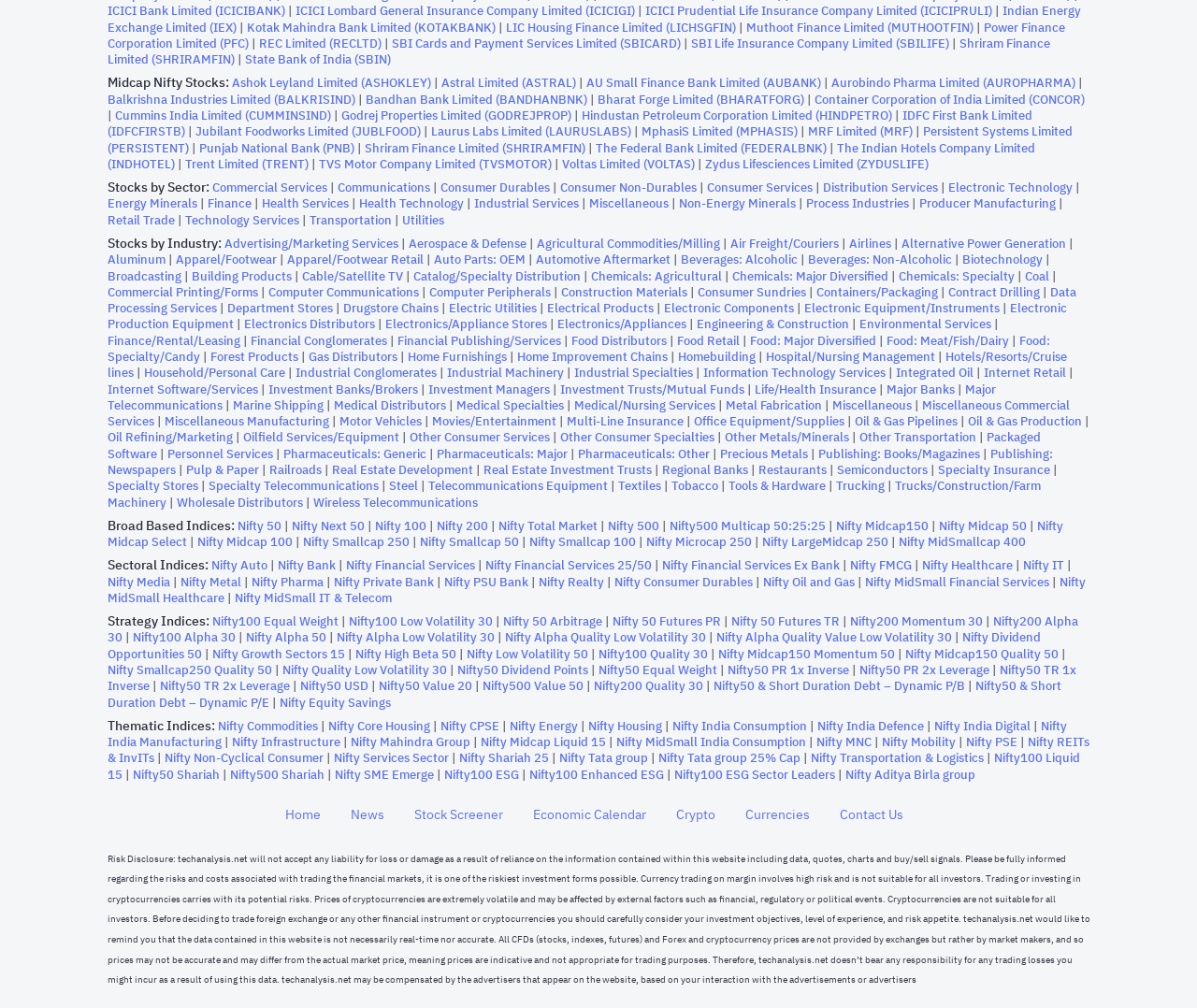Please give a succinct answer to the question in one word or phrase:
How many sectors are listed on the webpage?

20